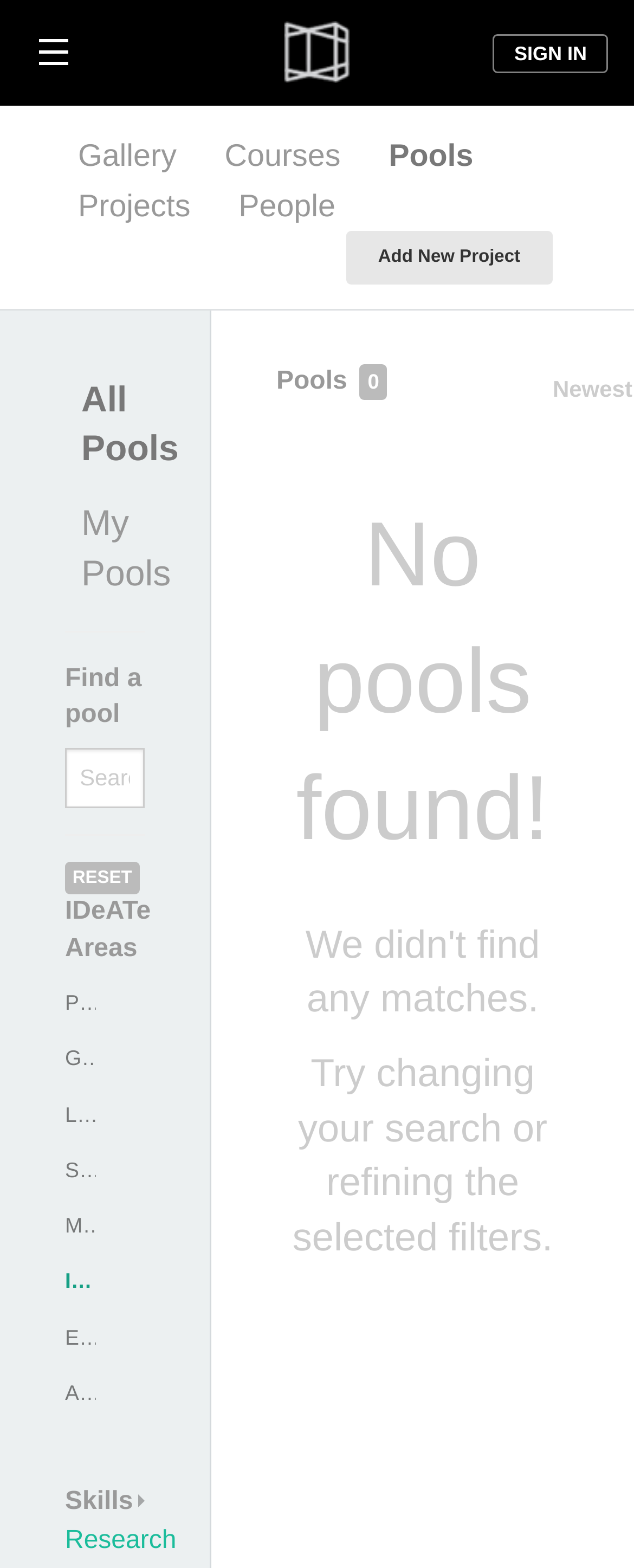Answer the question with a brief word or phrase:
What happens when you click 'RESET'?

Clear filters